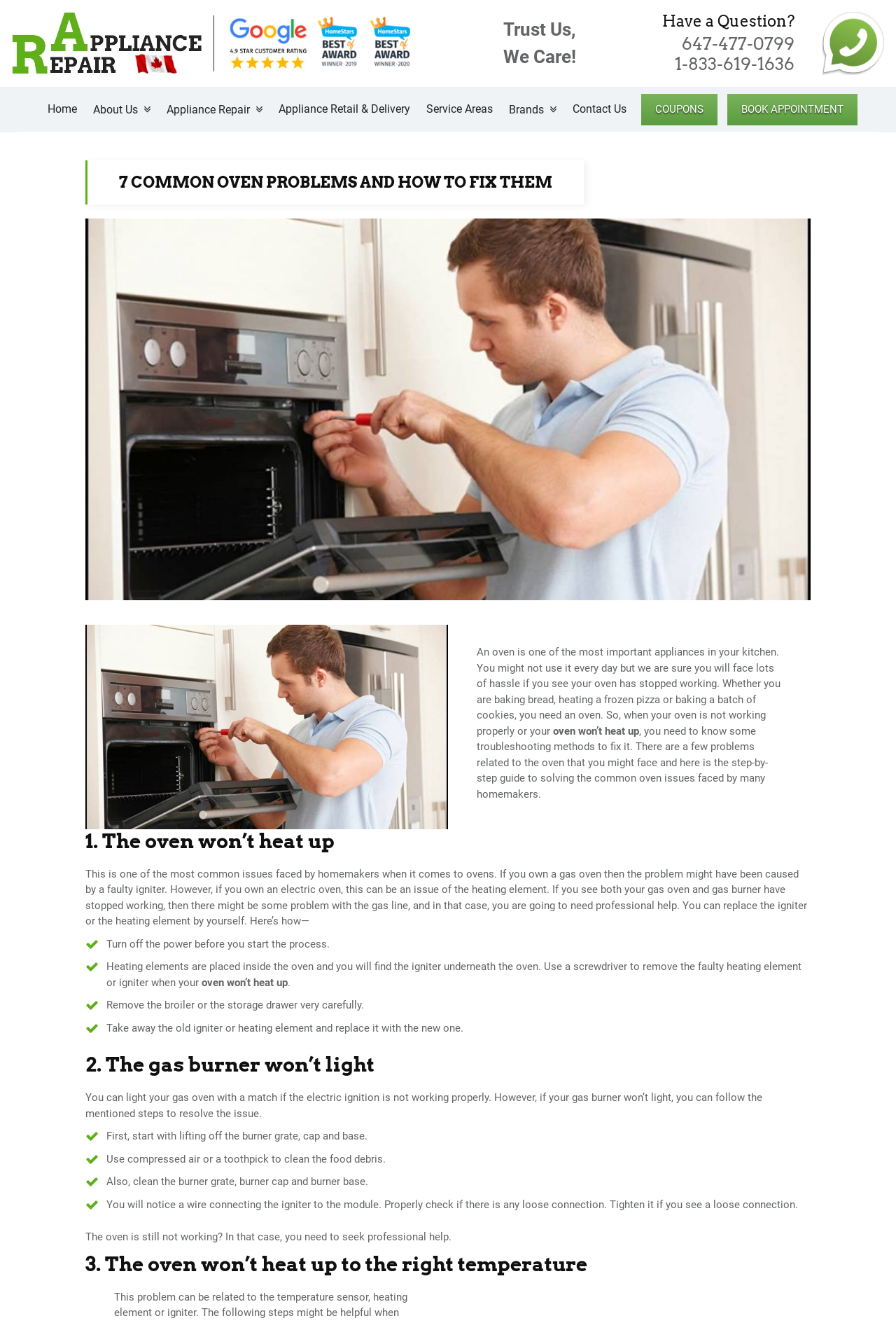Please specify the bounding box coordinates of the clickable region necessary for completing the following instruction: "View coupons". The coordinates must consist of four float numbers between 0 and 1, i.e., [left, top, right, bottom].

[0.715, 0.071, 0.8, 0.094]